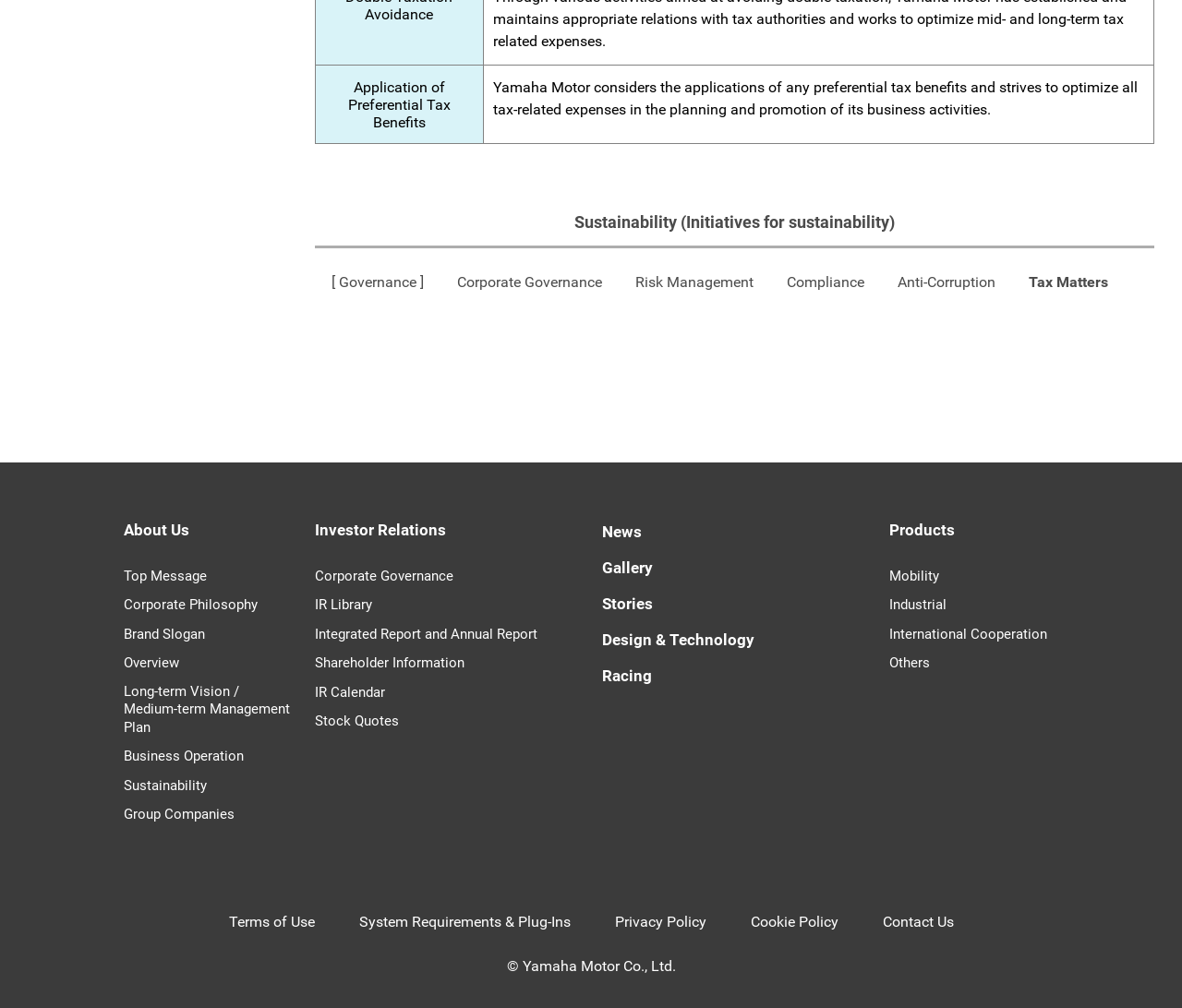Locate the bounding box coordinates of the area that needs to be clicked to fulfill the following instruction: "Read About Us". The coordinates should be in the format of four float numbers between 0 and 1, namely [left, top, right, bottom].

[0.104, 0.516, 0.16, 0.534]